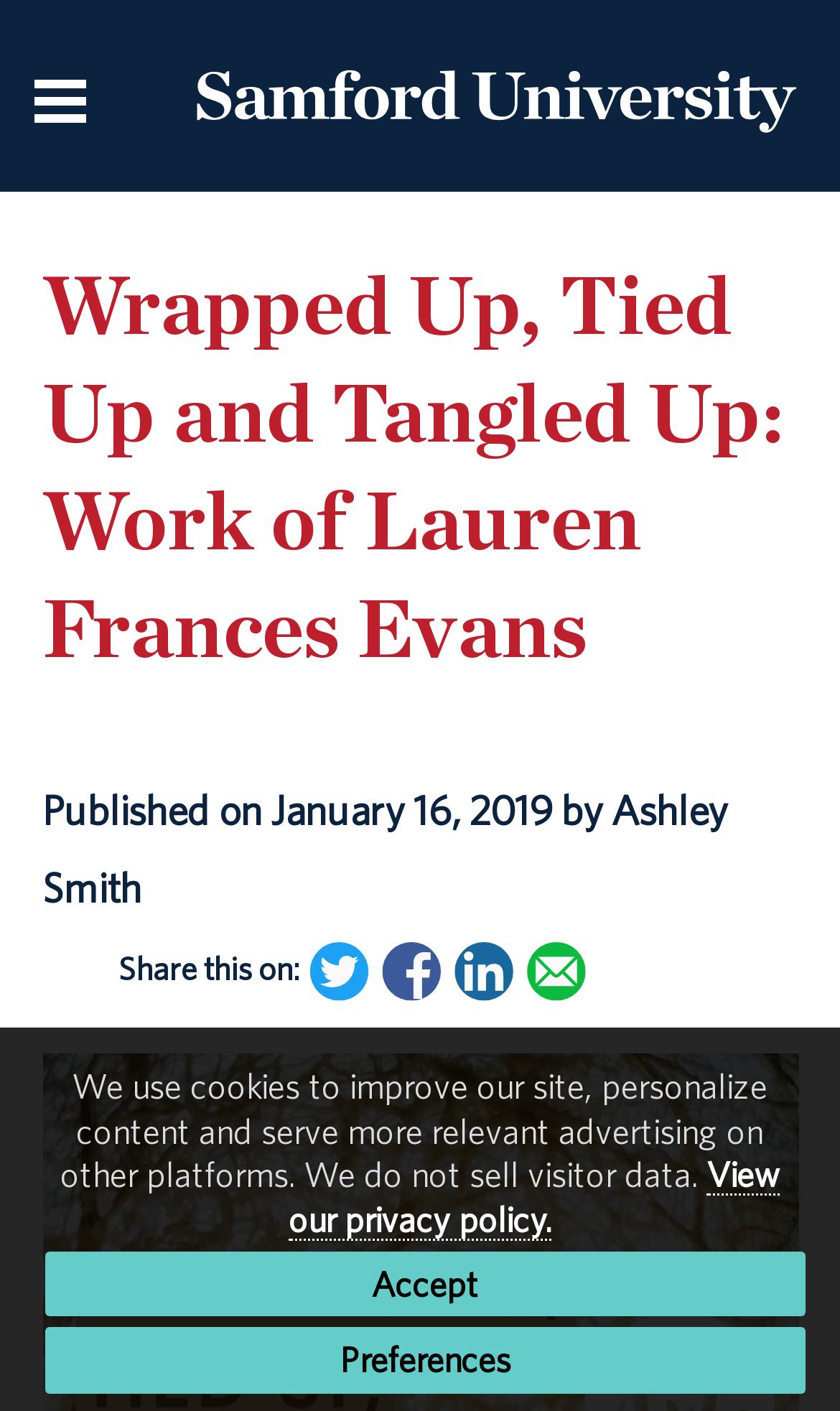Using the webpage screenshot and the element description Accept, determine the bounding box coordinates. Specify the coordinates in the format (top-left x, top-left y, bottom-right x, bottom-right y) with values ranging from 0 to 1.

[0.053, 0.887, 0.96, 0.933]